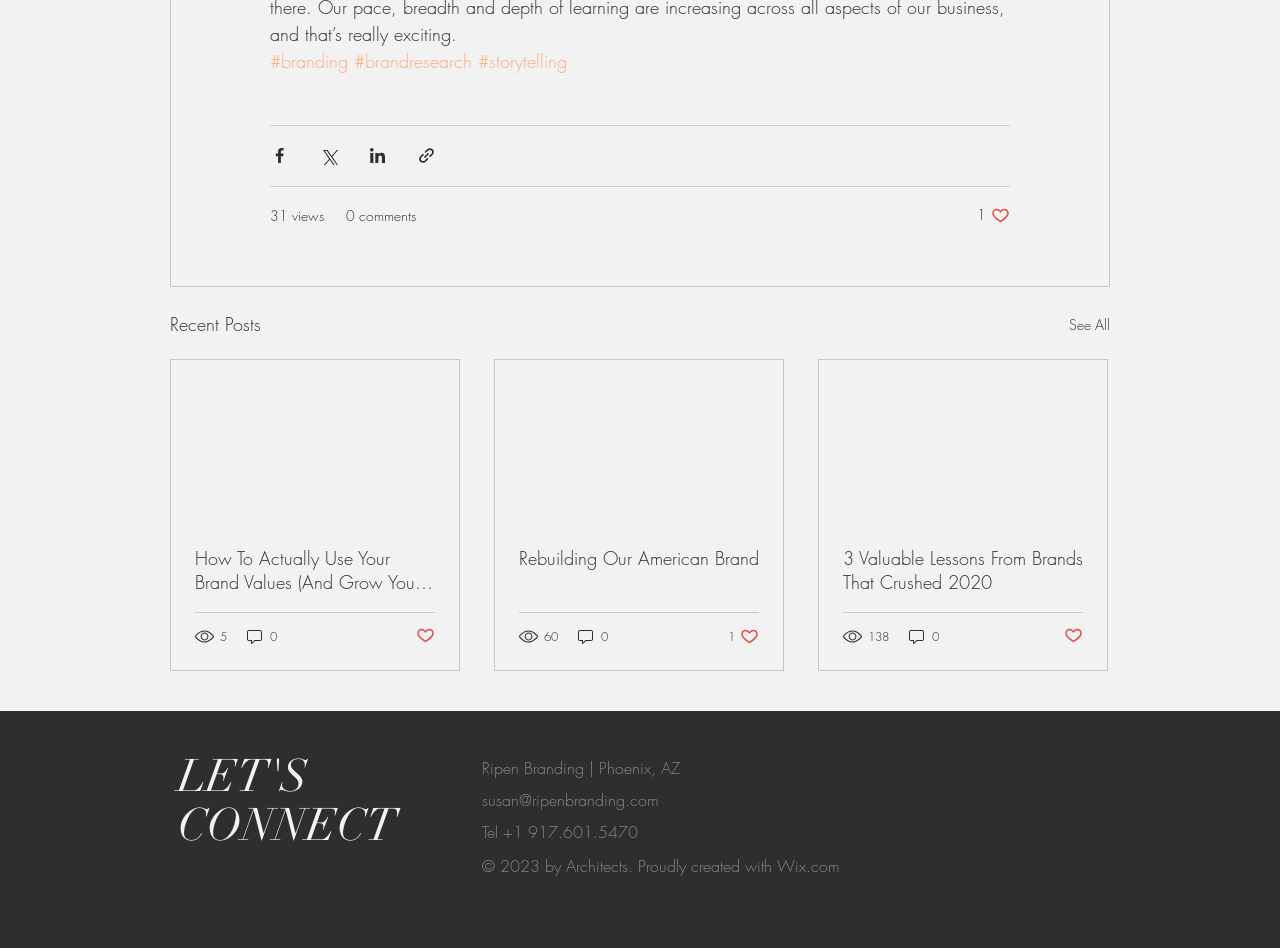What is the contact email of the company?
Use the information from the screenshot to give a comprehensive response to the question.

I found the contact email of the company by looking at the link element with the text 'susan@ripenbranding.com' in the footer section of the webpage.